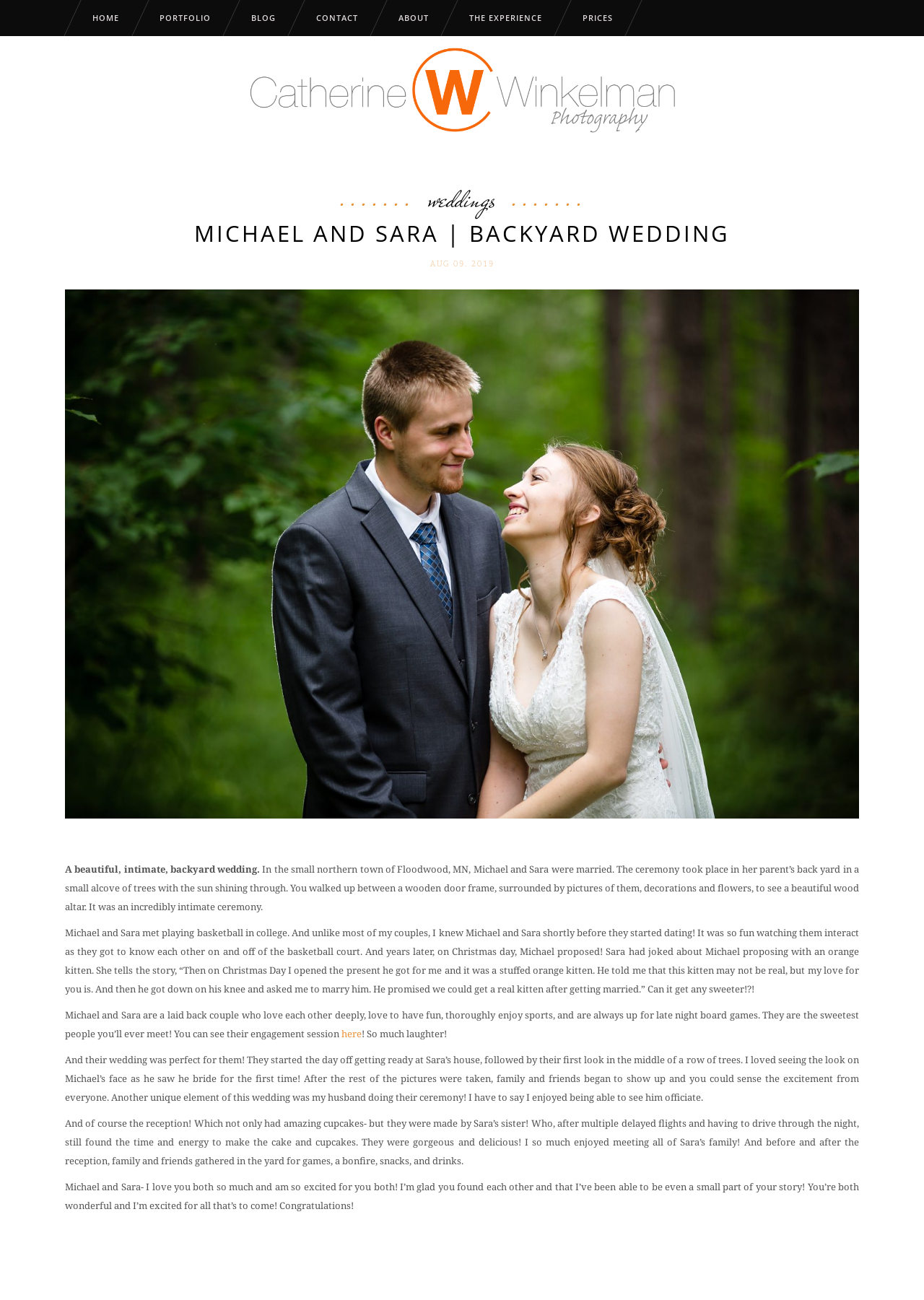Please locate the bounding box coordinates of the element's region that needs to be clicked to follow the instruction: "View the PORTFOLIO page". The bounding box coordinates should be provided as four float numbers between 0 and 1, i.e., [left, top, right, bottom].

[0.151, 0.0, 0.25, 0.028]